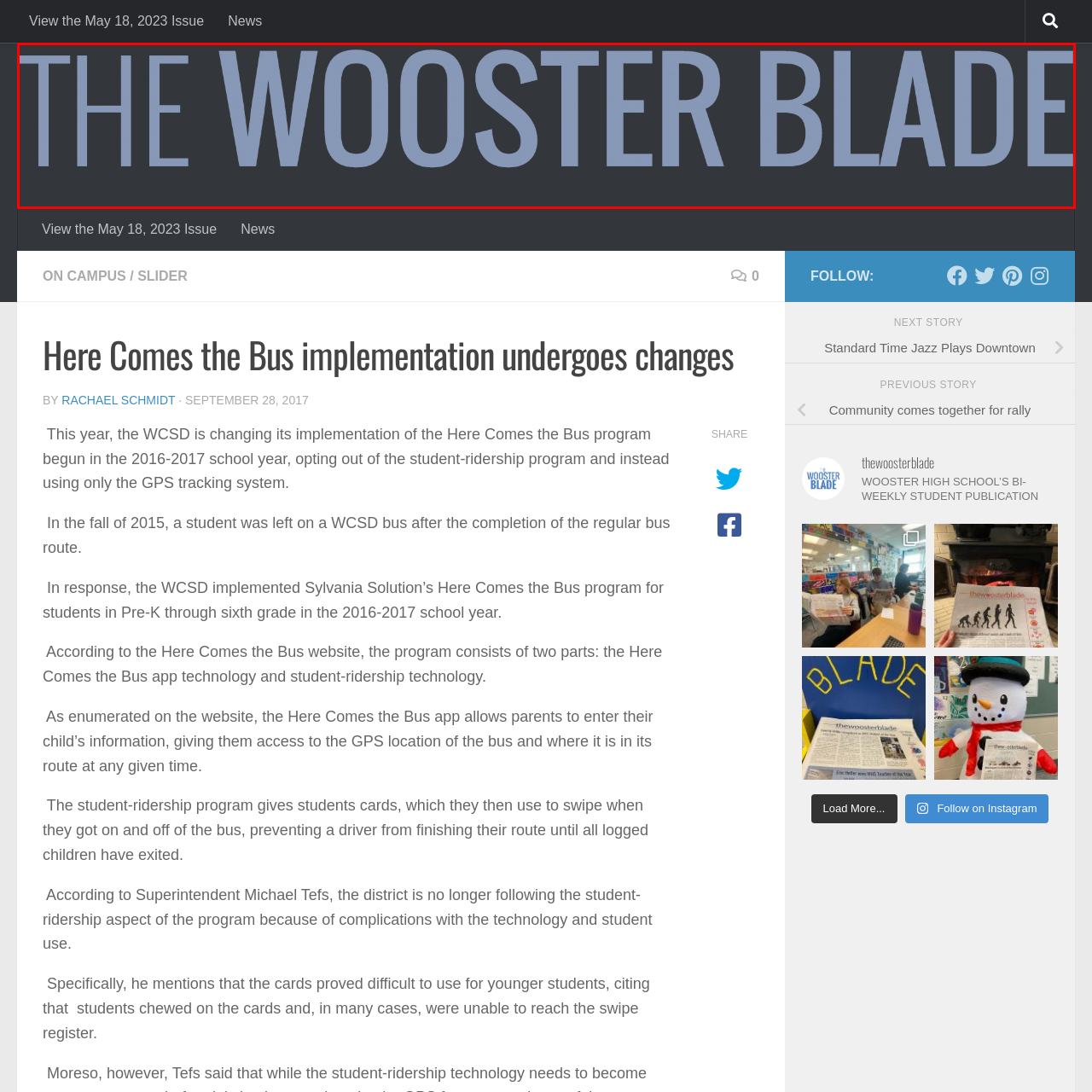What is the tone of the design?
Refer to the image enclosed in the red bounding box and answer the question thoroughly.

The caption describes the design choice as conveying a contemporary and engaging aesthetic, which implies that the tone of the design is modern and appealing to the audience.